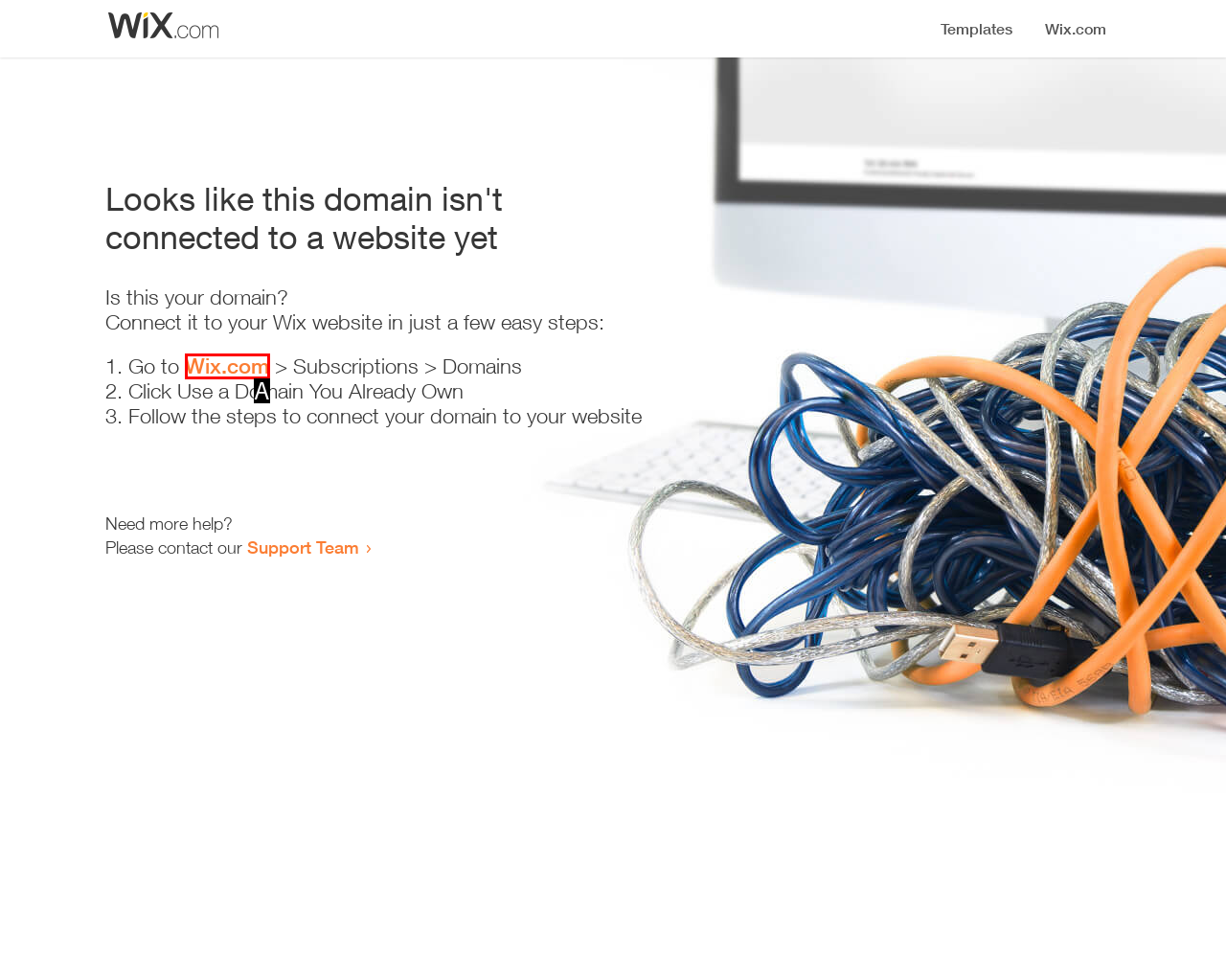From the options presented, which lettered element matches this description: Wix.com
Reply solely with the letter of the matching option.

A